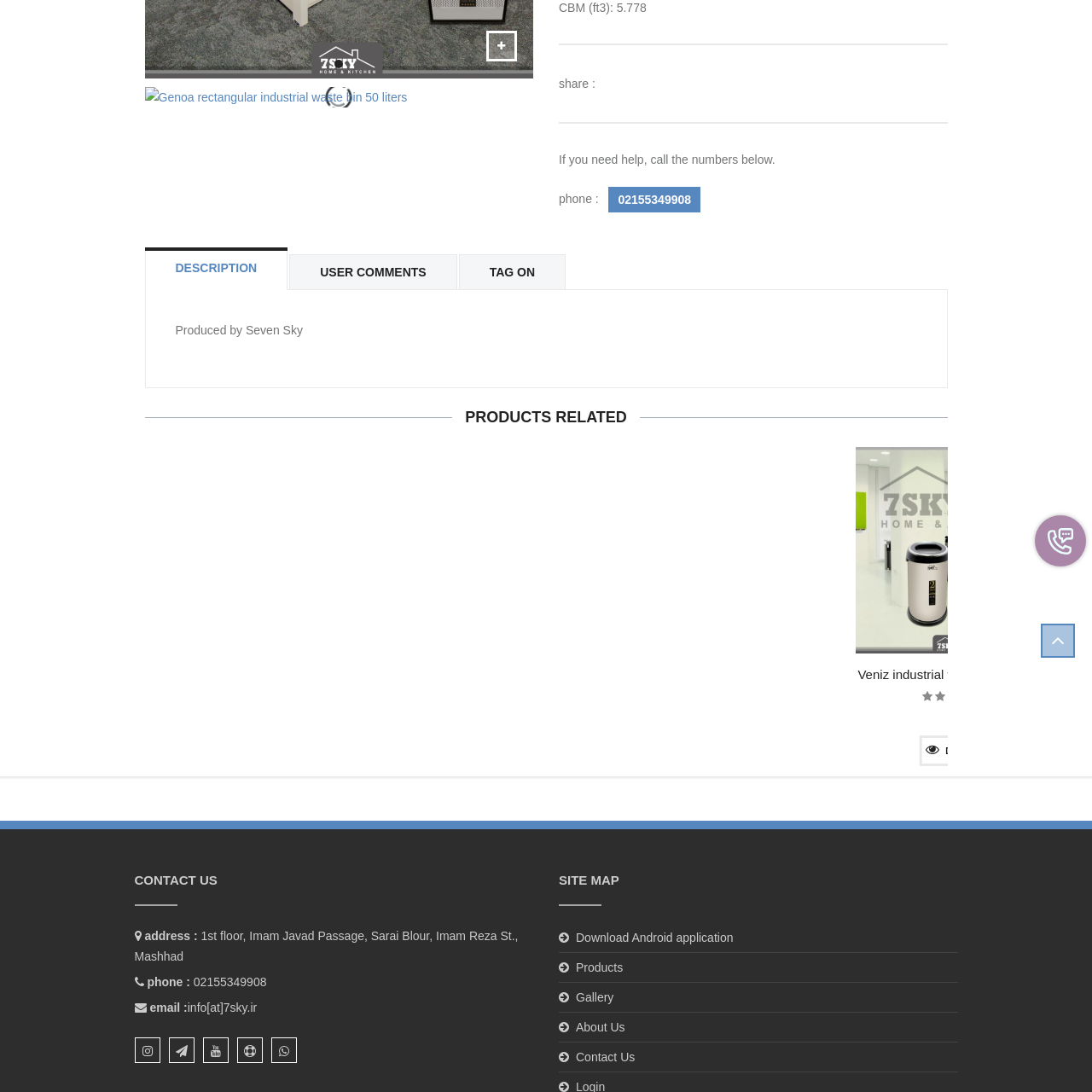Provide an in-depth description of the image within the red bounding box.

The image features a Genoa rectangular industrial waste bin designed with a capacity of 50 liters. Its practical design makes it suitable for various environments, such as industrial spaces, offices, and outdoor areas. The bin's sleek lines and minimalist aesthetic underscore its functional purpose, providing an efficient waste disposal solution while blending seamlessly into any setting. It emphasizes durability and ease of use, making it a practical choice for managing waste effectively.